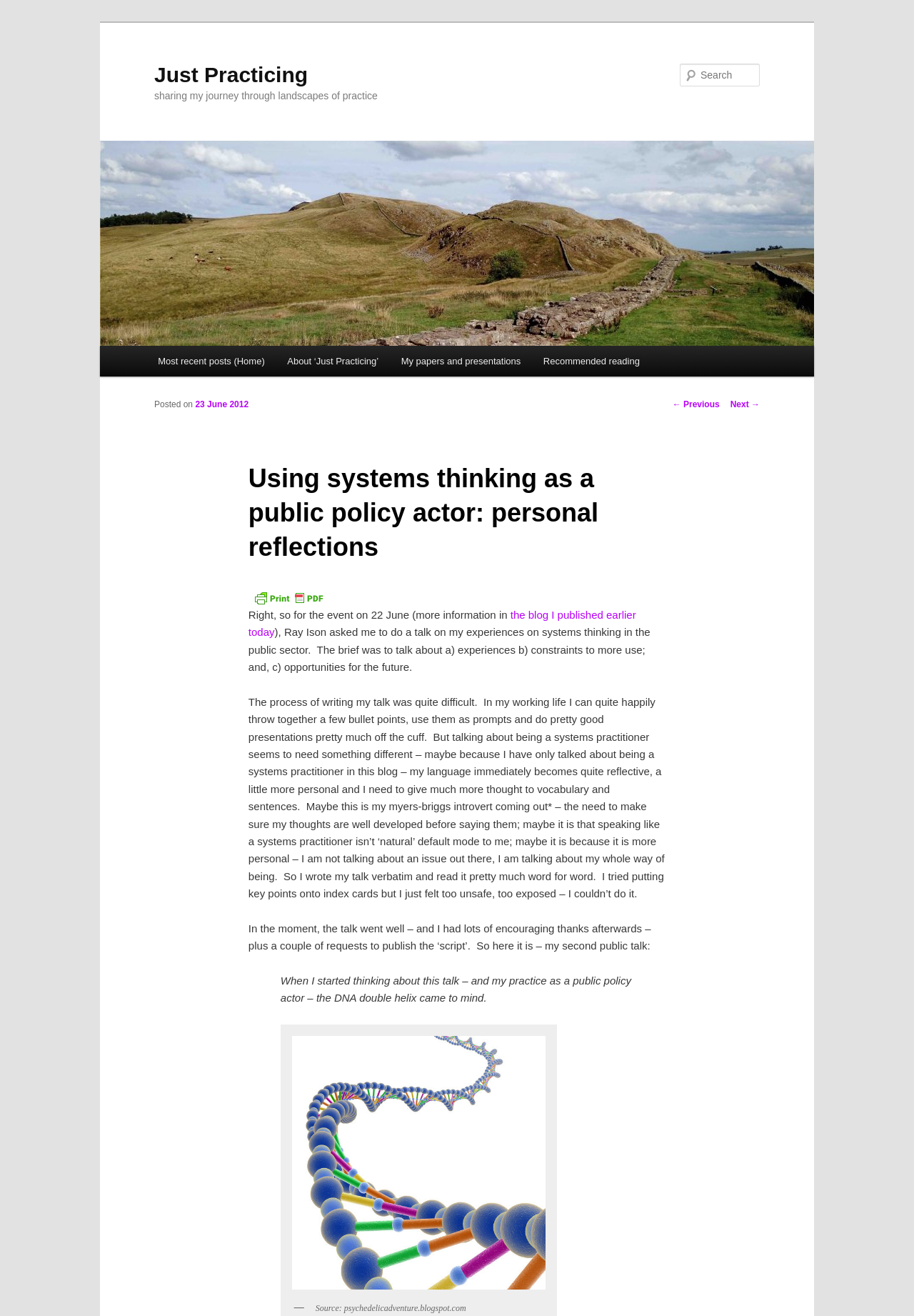What is the format of the talk mentioned in the blog post?
Examine the screenshot and reply with a single word or phrase.

written verbatim